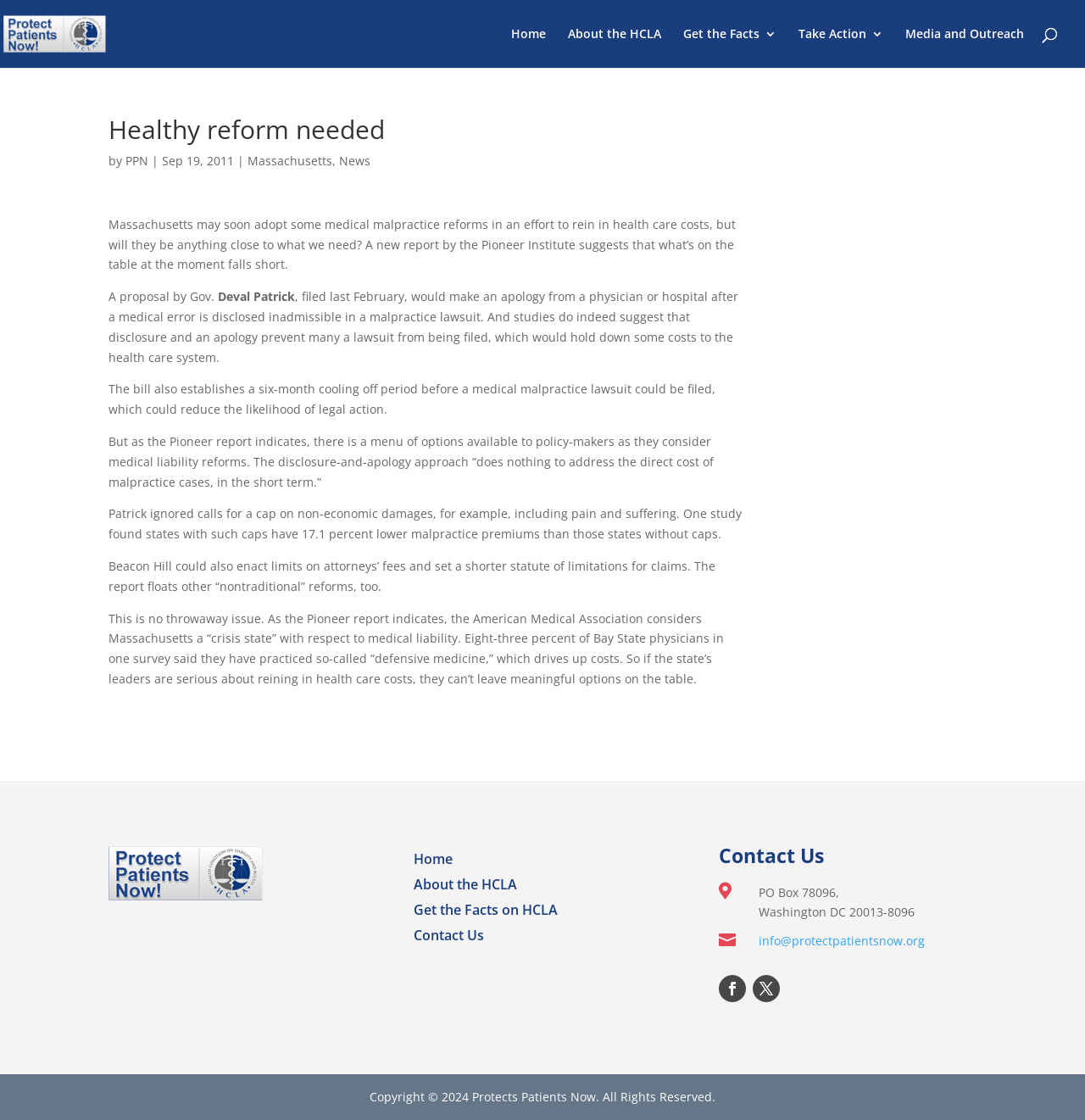What is the email address of the organization?
Answer with a single word or short phrase according to what you see in the image.

info@protectpatientsnow.org